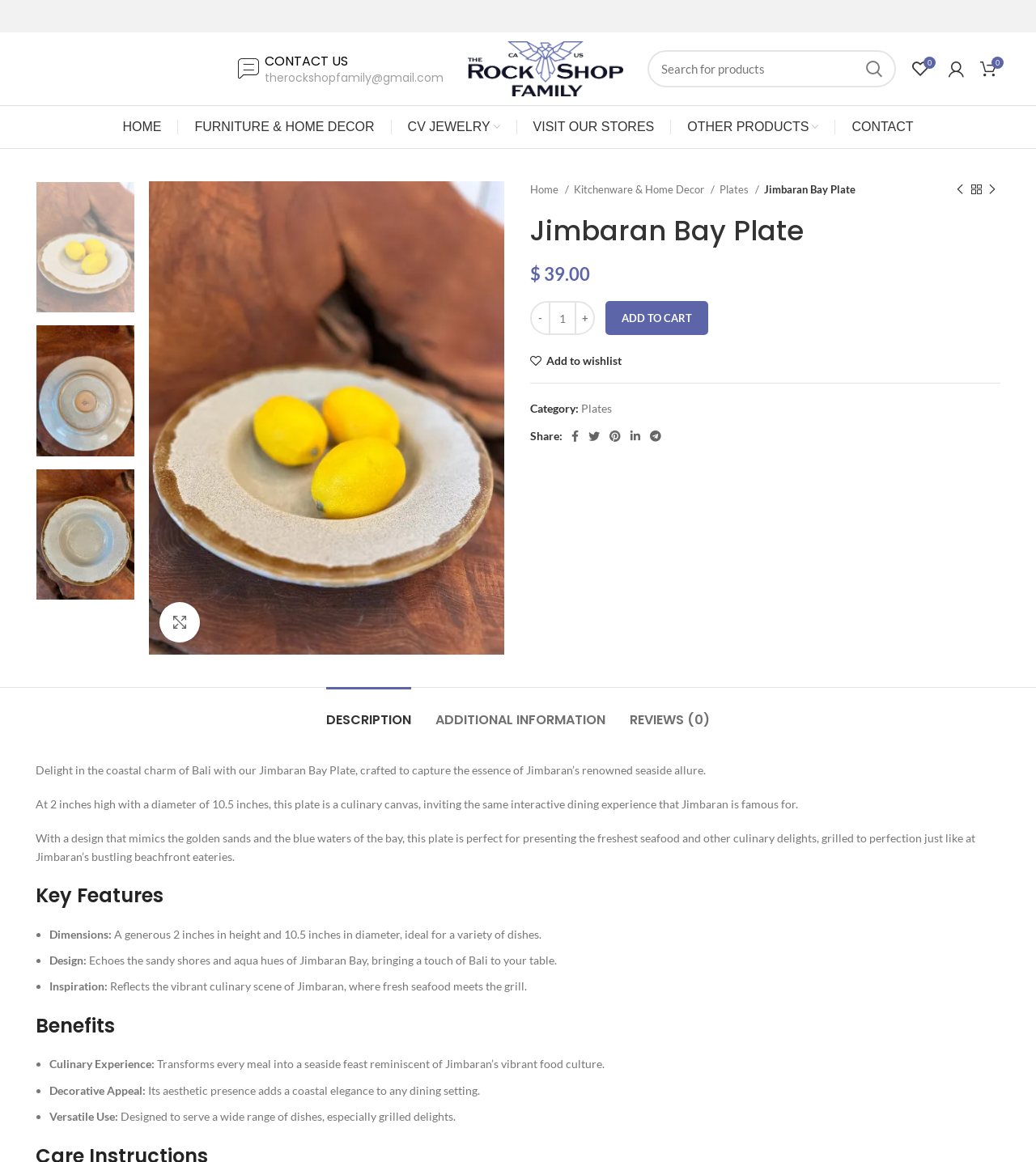What is the inspiration behind the plate design?
Use the information from the screenshot to give a comprehensive response to the question.

I found the answer by looking at the static text element with the text 'Reflects the vibrant culinary scene of Jimbaran, where fresh seafood meets the grill.' which is part of the 'Inspiration' section.